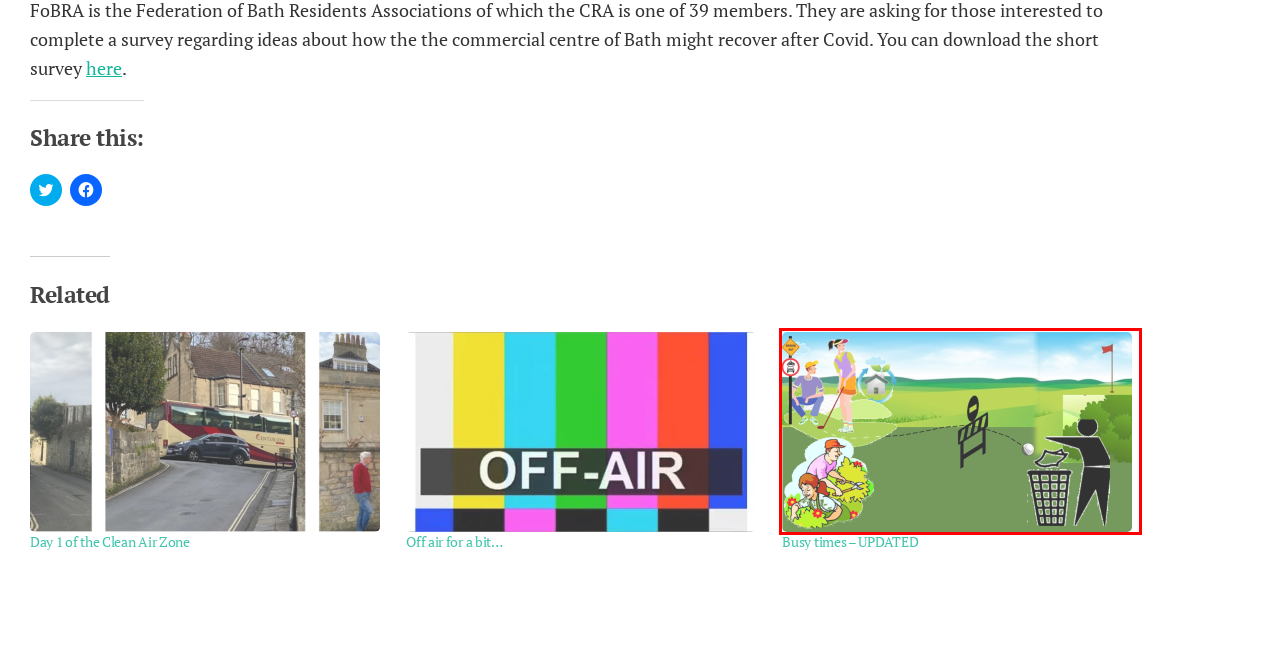Look at the screenshot of a webpage with a red bounding box and select the webpage description that best corresponds to the new page after clicking the element in the red box. Here are the options:
A. Camden » Camden Residents' Association
B. Camden Residents' Association » CELEBRATE - CONNECT - CONTRIBUTE - CAMPAIGN
C. Busy times - UPDATED » Camden Residents' Association
D. Camden Residents' Association » Camden Residents' Association
E. Off air for a bit... » Camden Residents' Association
F. Cleveland Bridge Archives » Camden Residents' Association
G. Liveable Neighbourhoods Archives » Camden Residents' Association
H. Day 1 of the Clean Air Zone » Camden Residents' Association

C